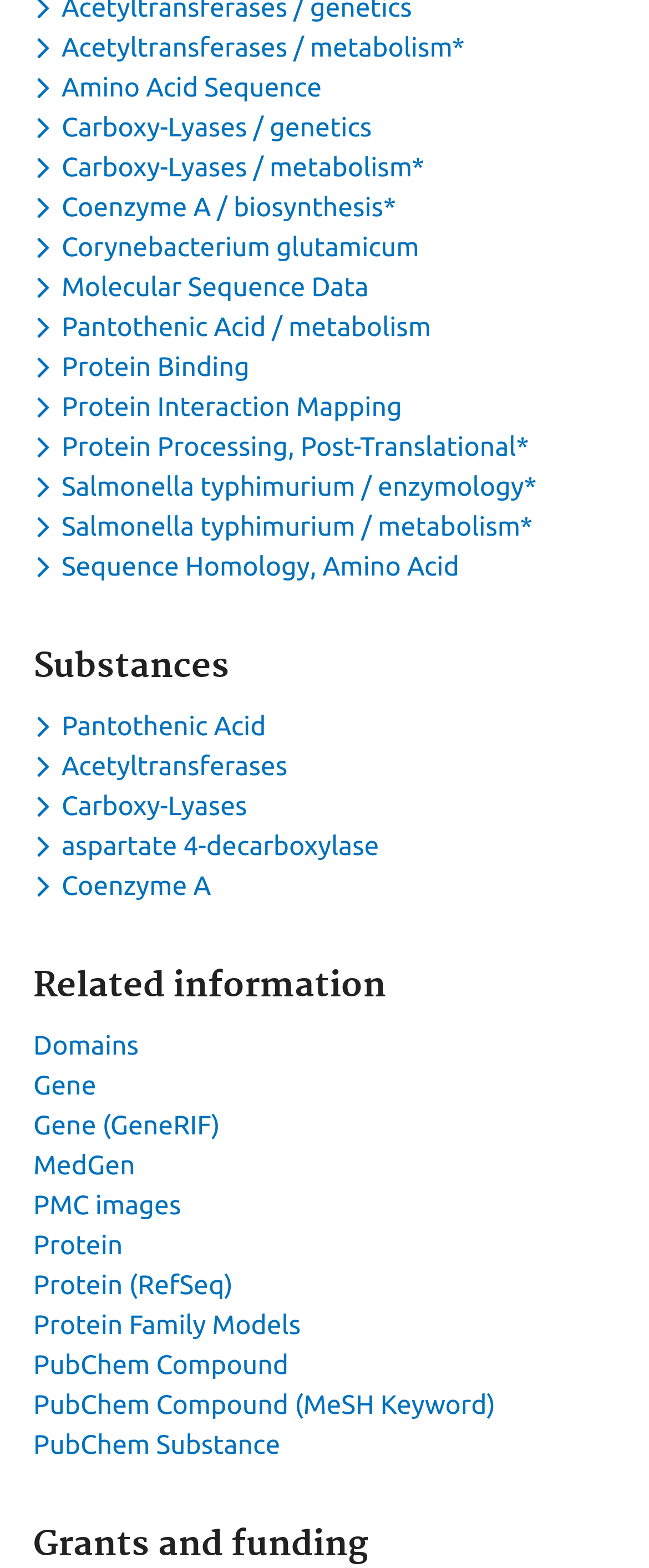Indicate the bounding box coordinates of the clickable region to achieve the following instruction: "Explore PubChem Compound."

[0.051, 0.861, 0.445, 0.88]